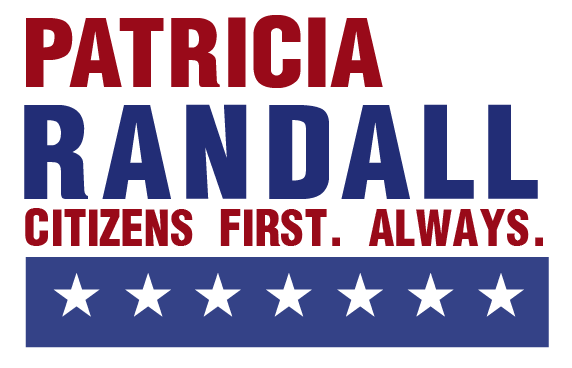Give a meticulous account of what the image depicts.

The image features a bold promotional graphic for Patricia Randall's campaign, prominently displaying her name in a striking combination of red and blue colors. The word "PATRICIA" appears in a vivid red at the top, followed by "RANDALL," which is presented in a larger, blue font, emphasizing her candidacy. Beneath her name, the slogan "CITIZENS FIRST. ALWAYS." is written in red, reinforcing her commitment to the community. The design is completed with a row of five white stars against a blue background at the bottom, symbolizing patriotism and support. This piece represents her campaign for mayor in Portage, MI, capturing the spirit of civic engagement and leadership.